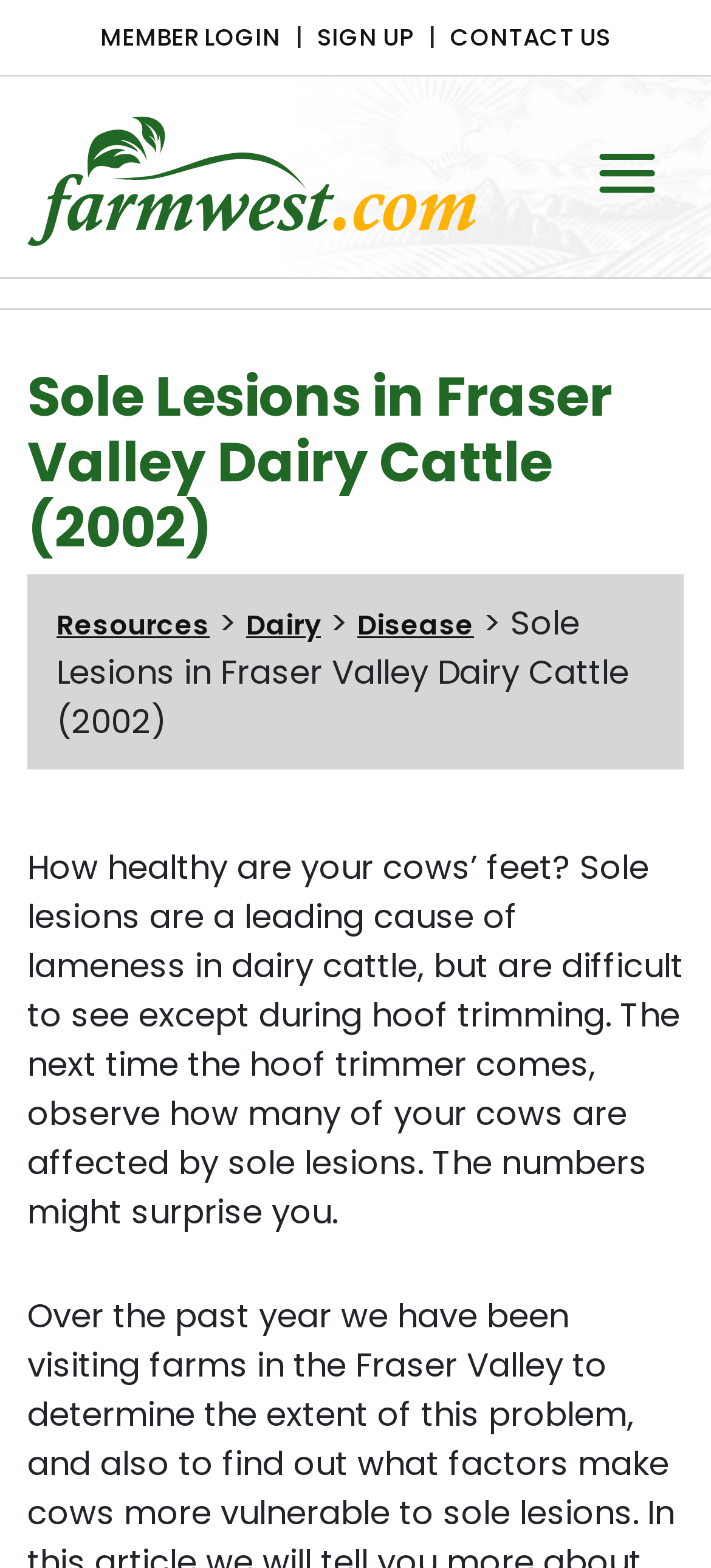Pinpoint the bounding box coordinates of the element you need to click to execute the following instruction: "Click MEMBER LOGIN". The bounding box should be represented by four float numbers between 0 and 1, in the format [left, top, right, bottom].

[0.121, 0.003, 0.415, 0.044]